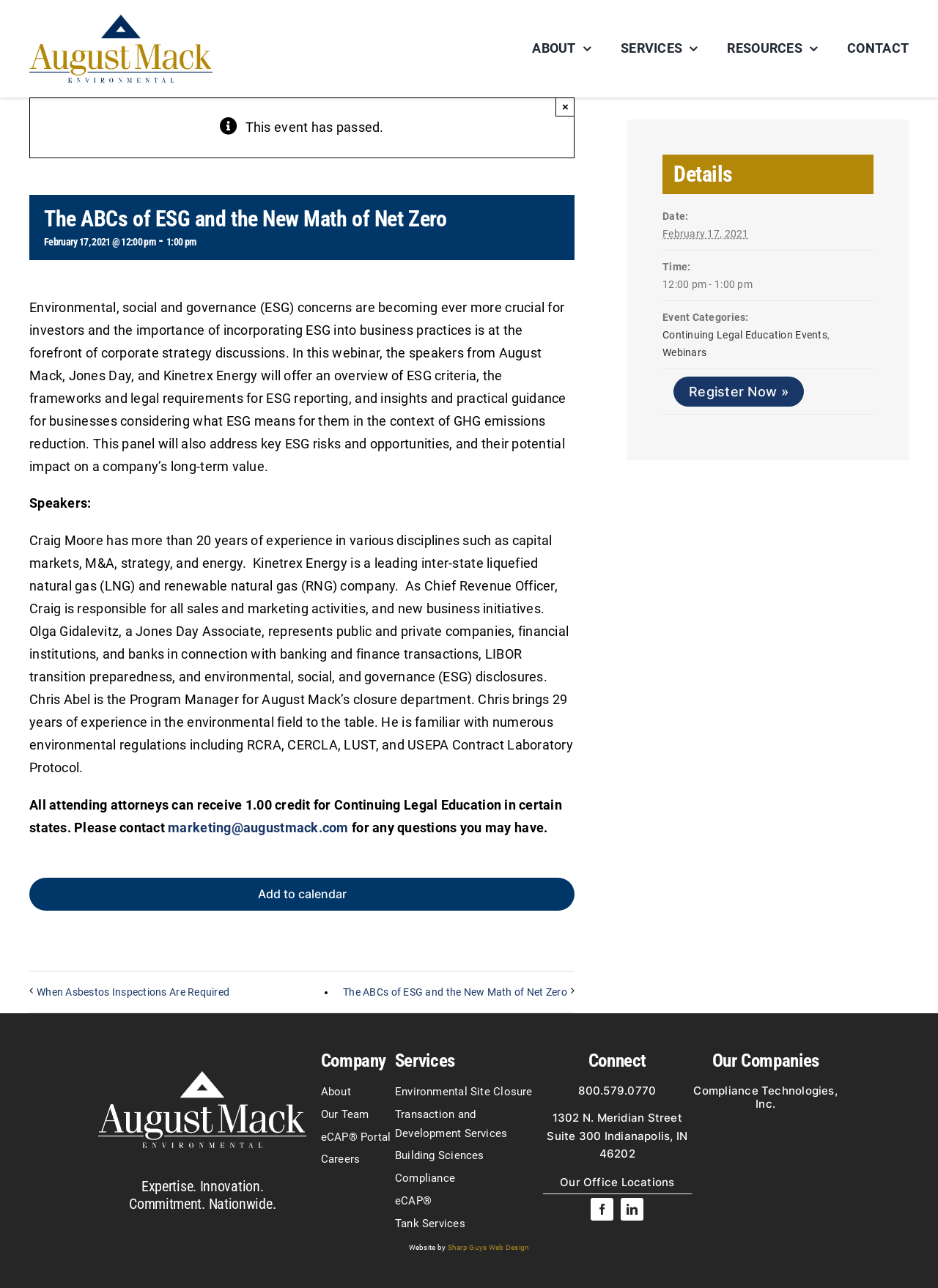By analyzing the image, answer the following question with a detailed response: What is the topic of the webinar?

Based on the webpage content, the topic of the webinar is Environmental, Social, and Governance (ESG) and the New Math of Net Zero, which is indicated by the heading 'The ABCs of ESG and the New Math of Net Zero' and the description of the webinar.